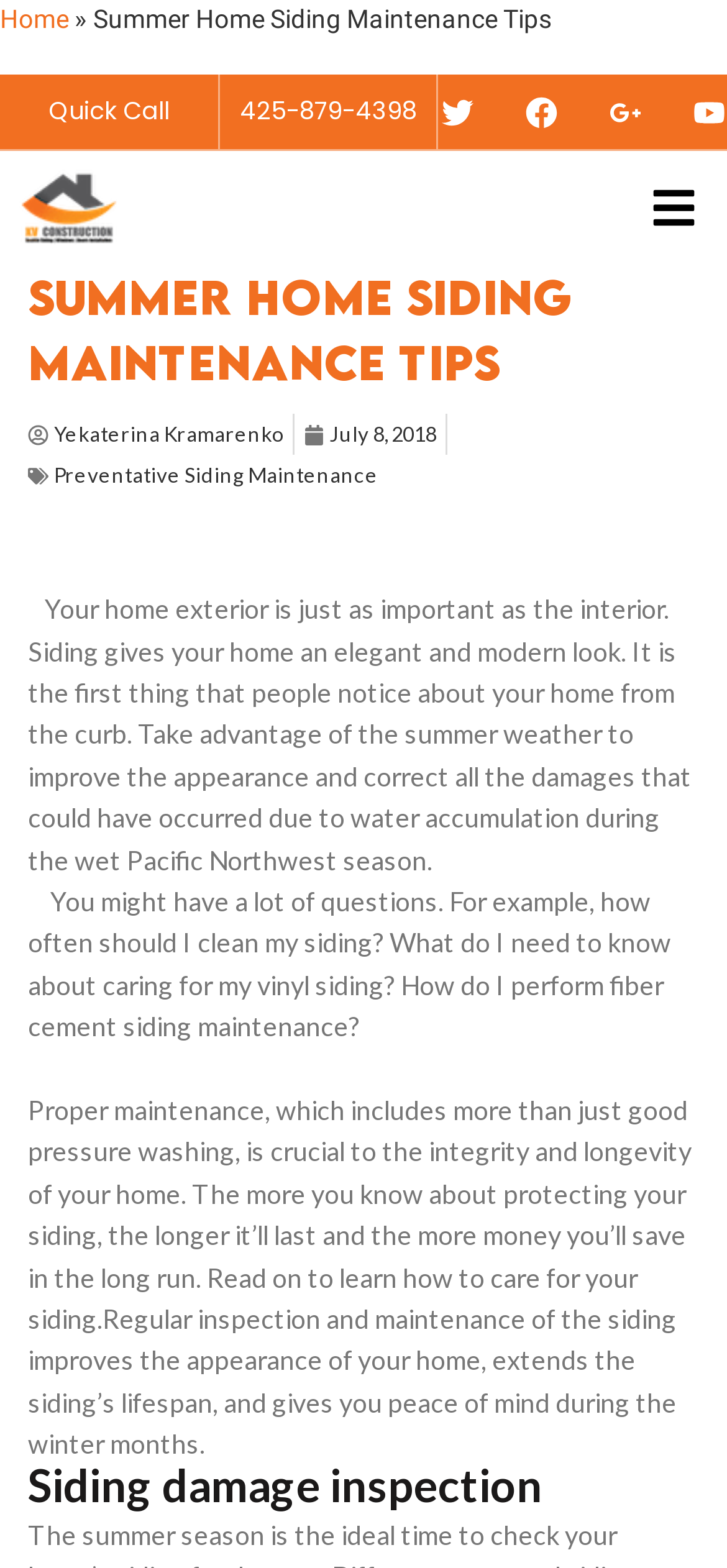Ascertain the bounding box coordinates for the UI element detailed here: "University Websites Privacy Notice". The coordinates should be provided as [left, top, right, bottom] with each value being a float between 0 and 1.

None